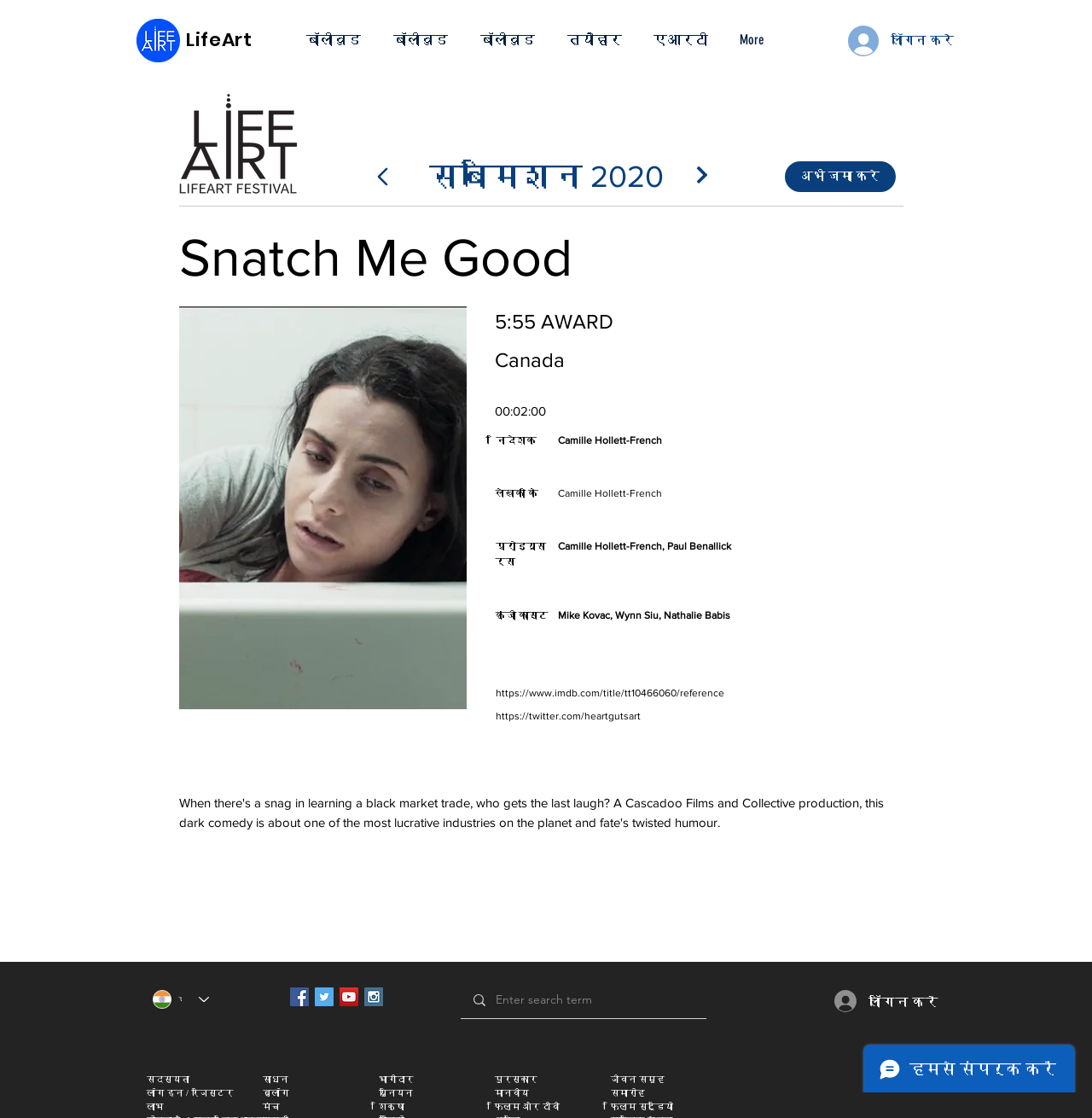What is the name of the award?
Please use the visual content to give a single word or phrase answer.

5:55 AWARD